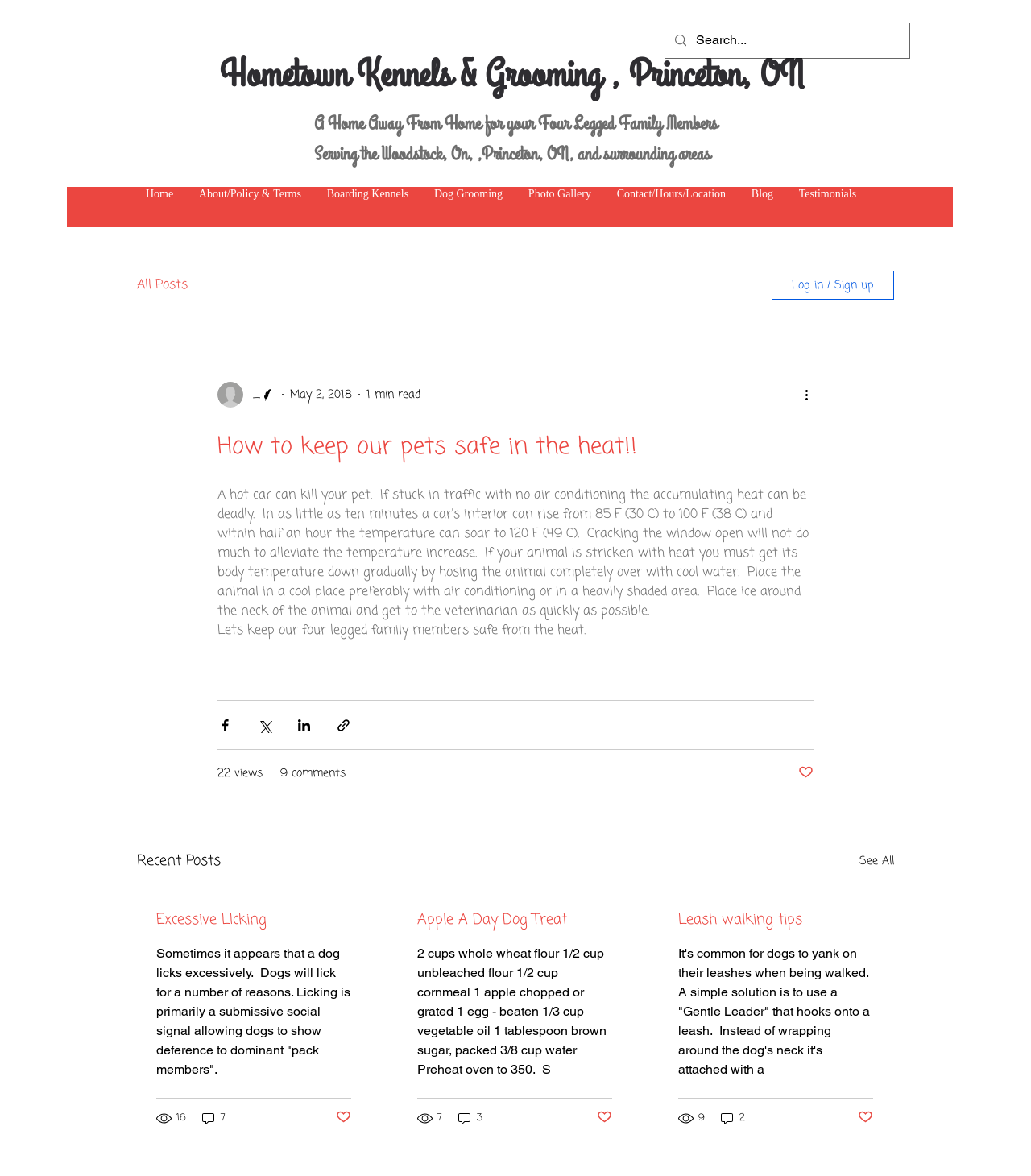What is the topic of the first article?
Use the screenshot to answer the question with a single word or phrase.

Keeping pets safe in the heat